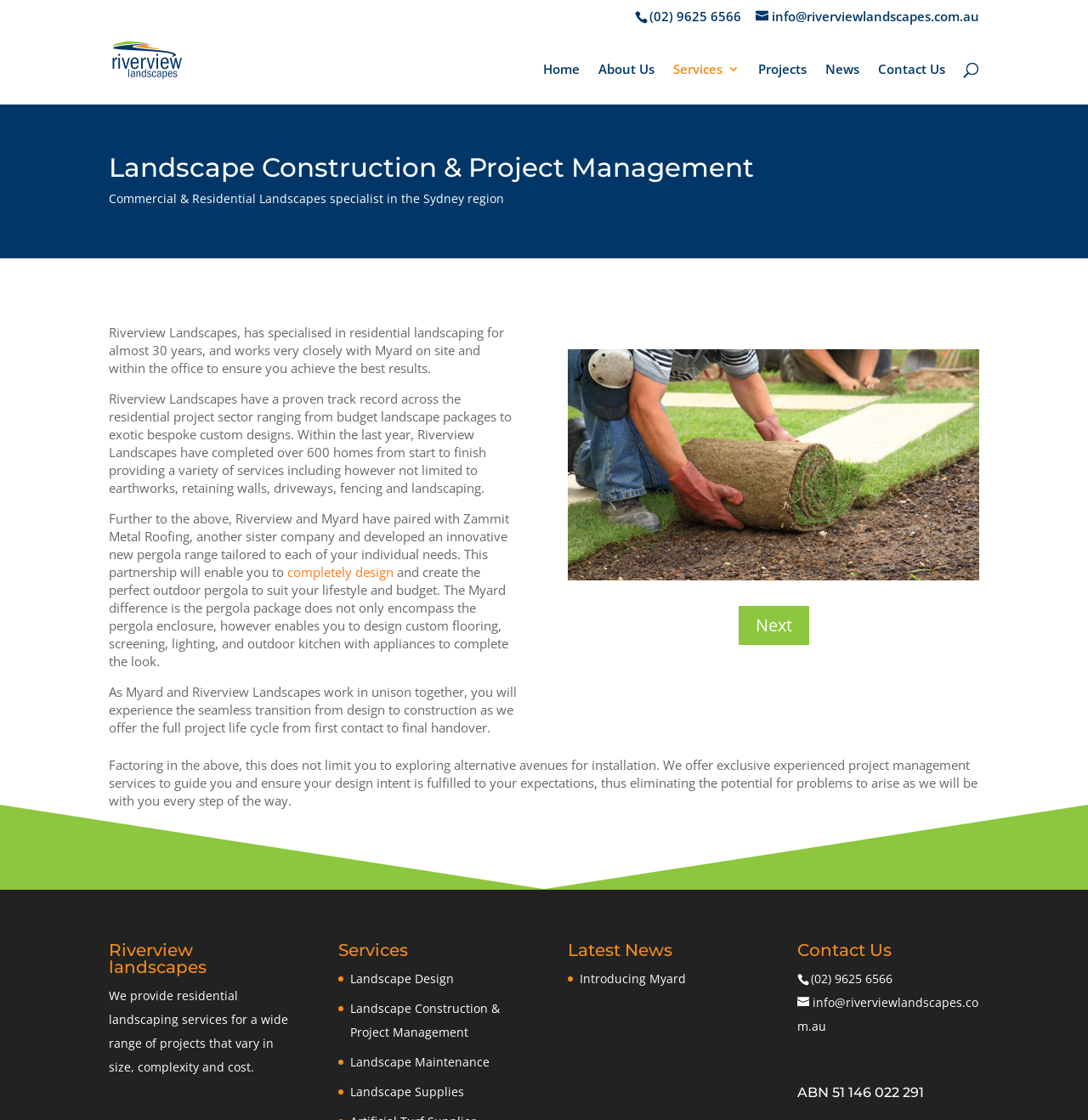Find the bounding box coordinates corresponding to the UI element with the description: "name="s" placeholder="Search …" title="Search for:"". The coordinates should be formatted as [left, top, right, bottom], with values as floats between 0 and 1.

[0.157, 0.029, 0.877, 0.03]